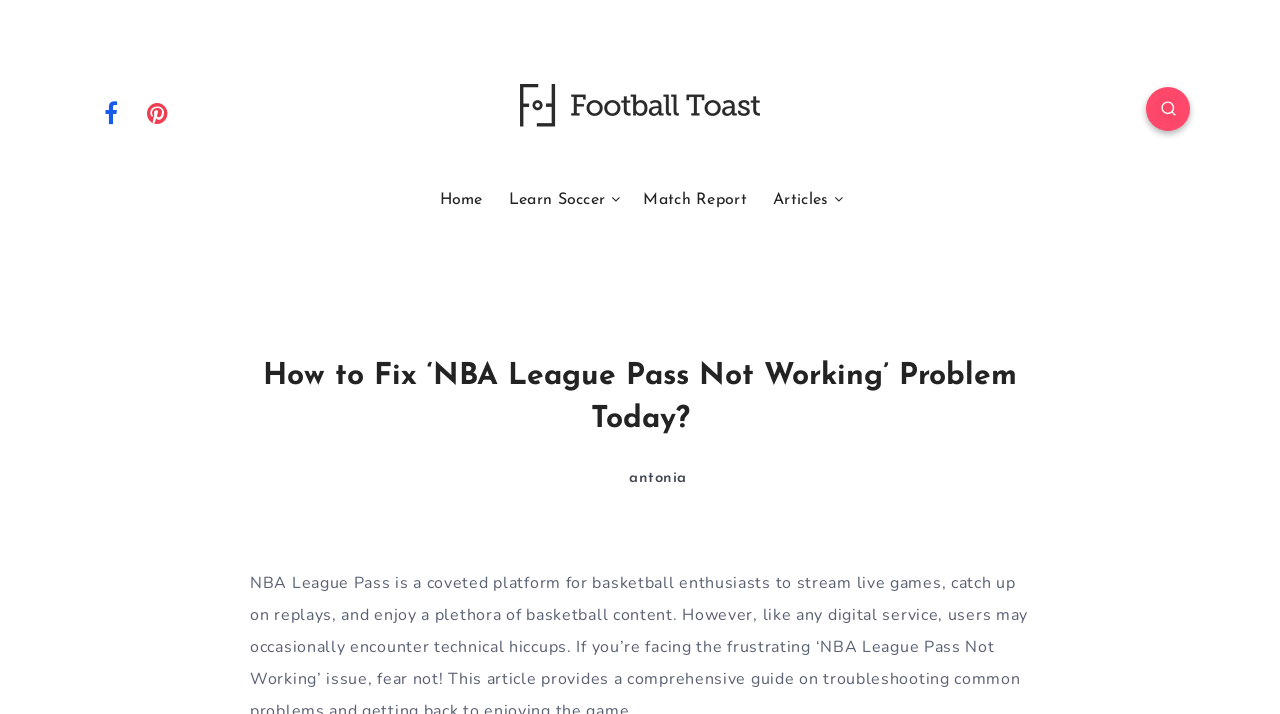What is the main topic of the article?
Please use the image to deliver a detailed and complete answer.

The main topic of the article can be determined by looking at the heading 'How to Fix ‘NBA League Pass Not Working’ Problem Today?', which suggests that the article is about NBA League Pass.